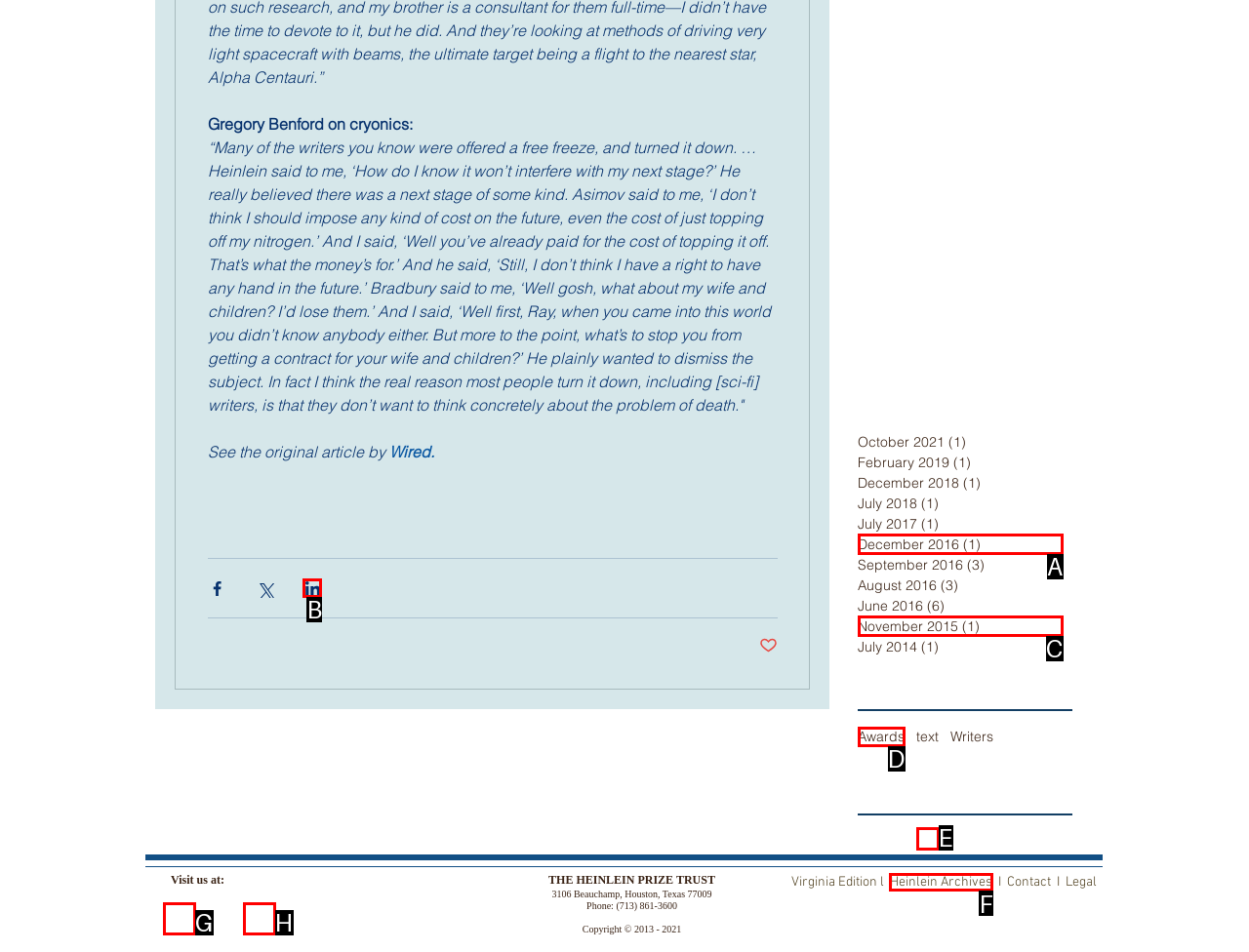Determine which option you need to click to execute the following task: Visit the Heinlein Archives. Provide your answer as a single letter.

F